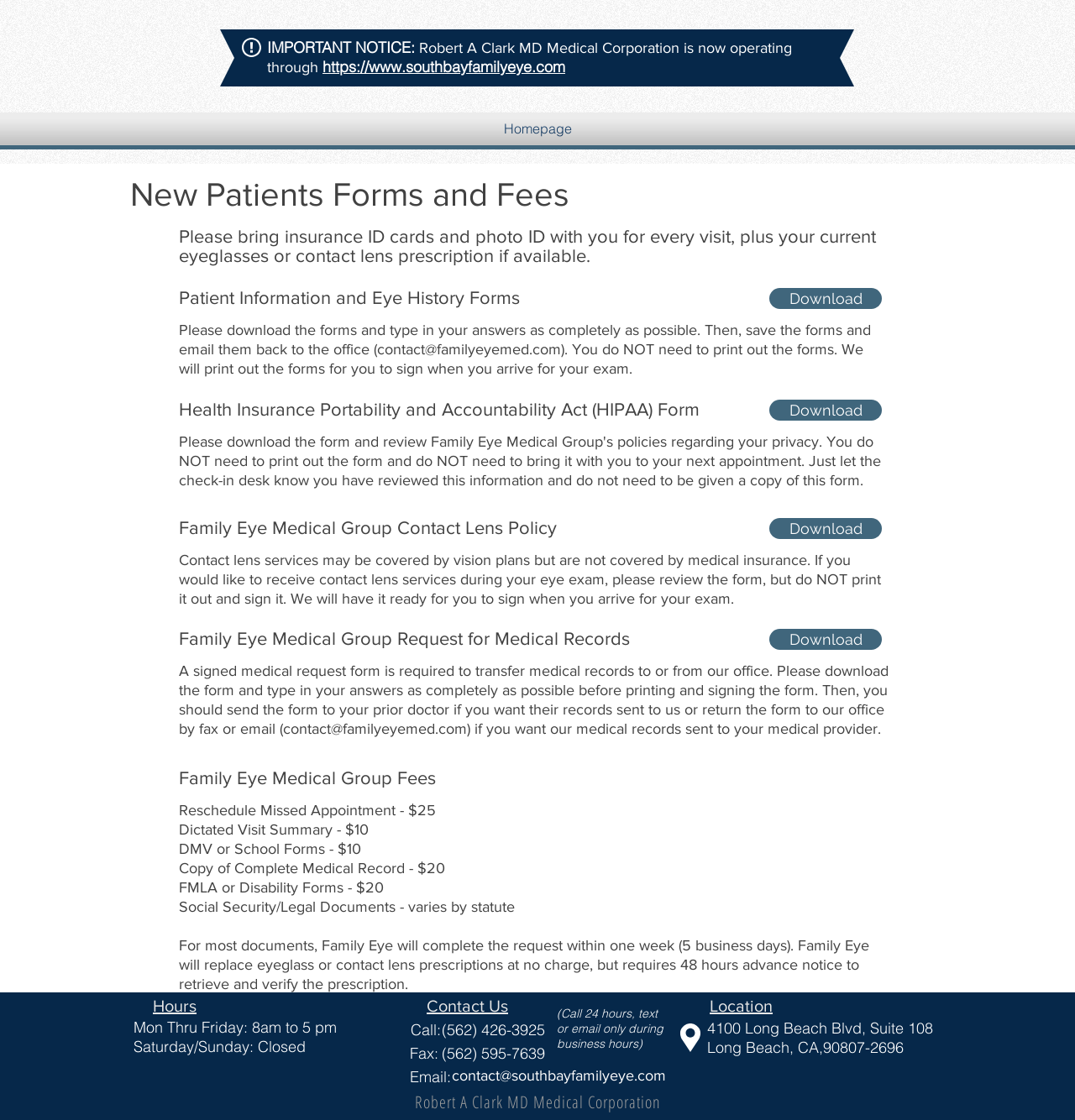Pinpoint the bounding box coordinates for the area that should be clicked to perform the following instruction: "View the 'Family Eye Medical Group Fees'".

[0.166, 0.686, 0.827, 0.703]